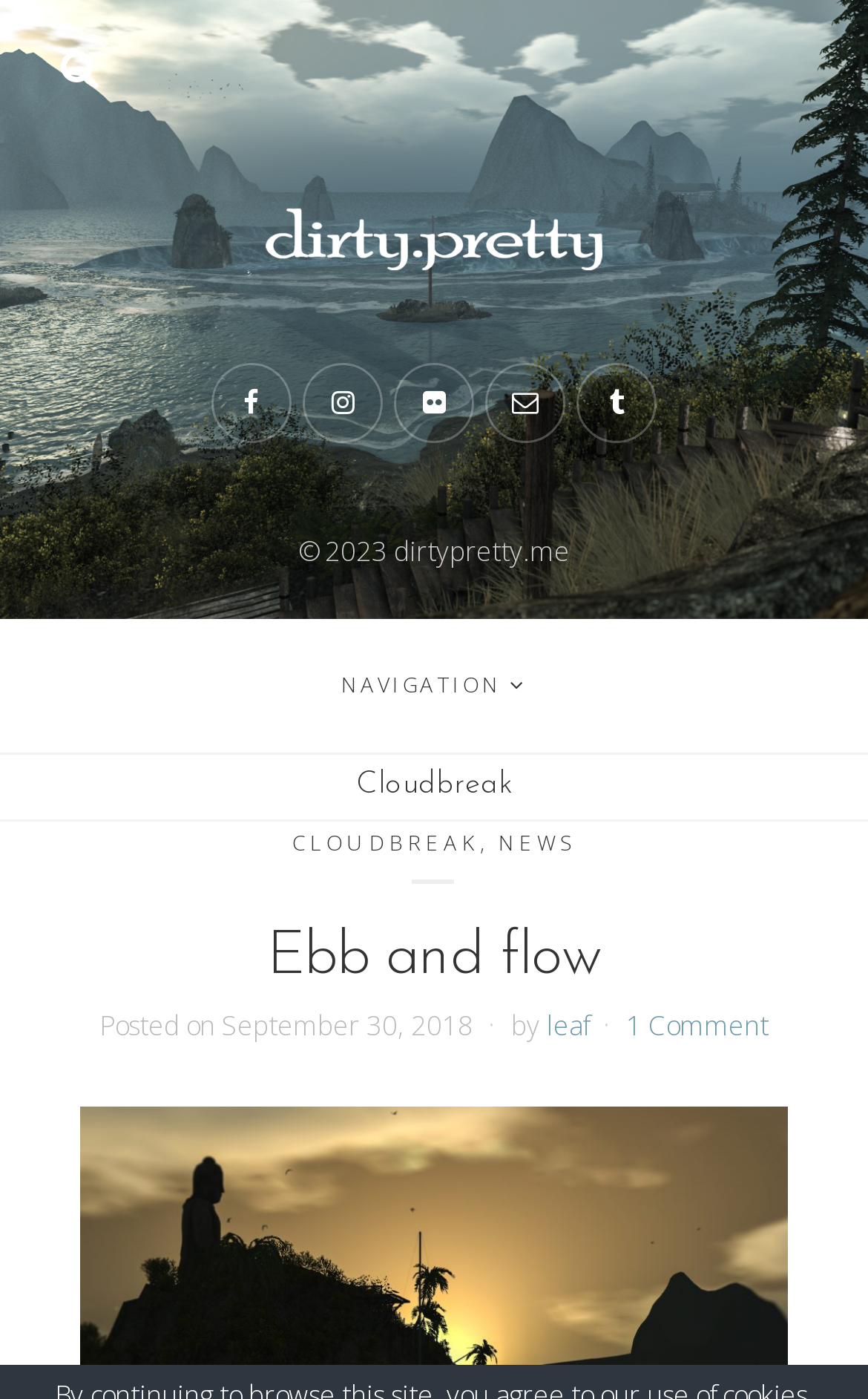What is the copyright year?
Please provide a comprehensive and detailed answer to the question.

I found the copyright year by looking at the footer section of the webpage, where it says '© 2023 dirtypretty.me'.